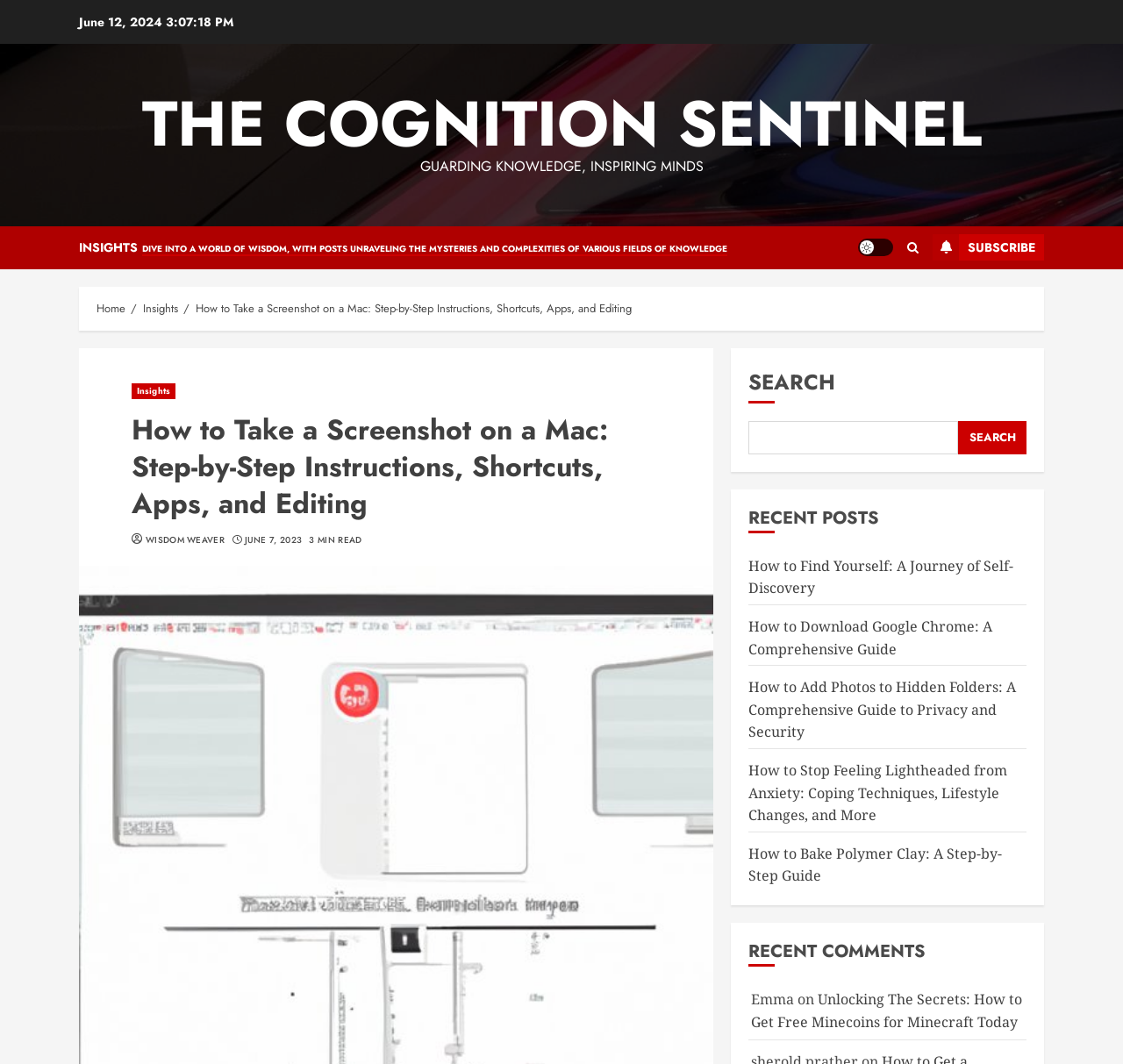How many recent posts are listed? Look at the image and give a one-word or short phrase answer.

5